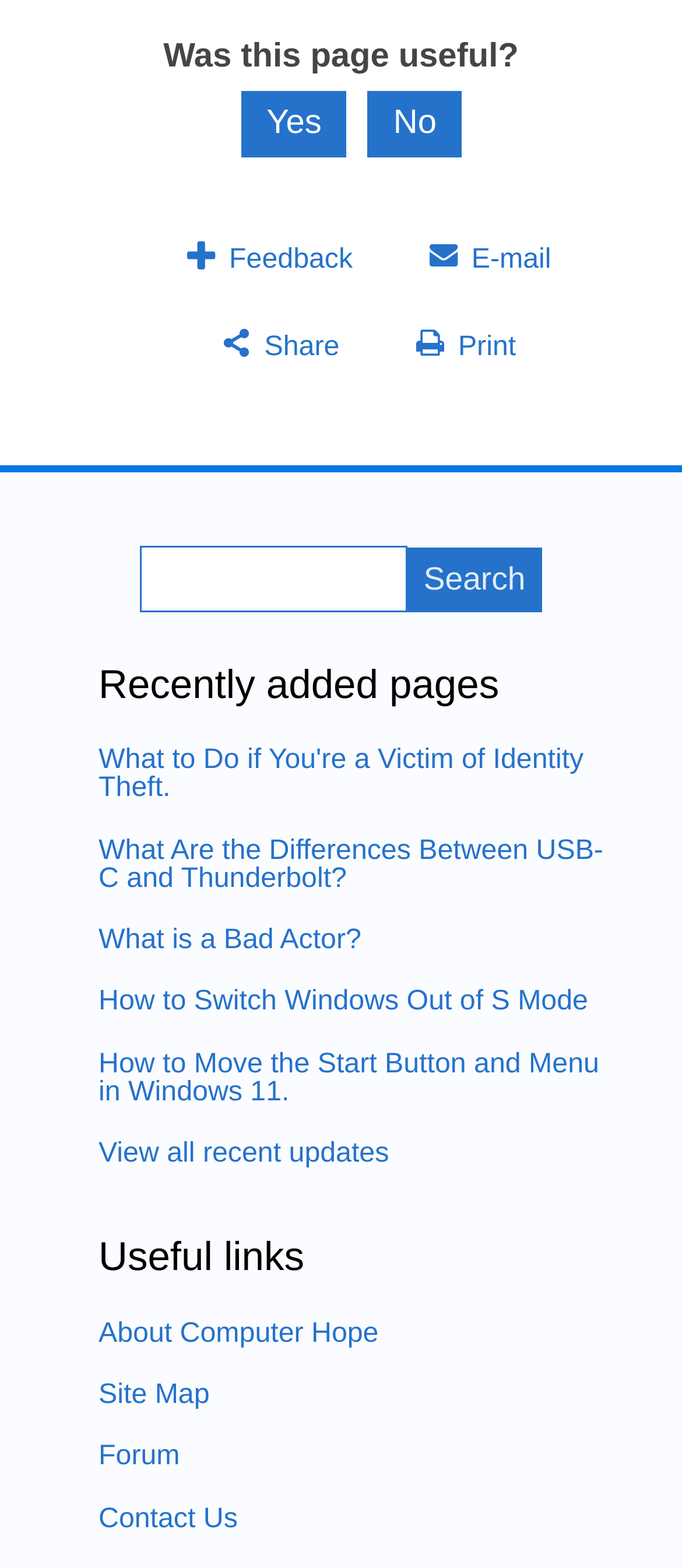What is the purpose of the search bar?
Based on the image, answer the question with as much detail as possible.

The search bar is located at the top of the webpage, and it has a textbox and a search button. This suggests that the user can input a query and search for relevant content within the website.